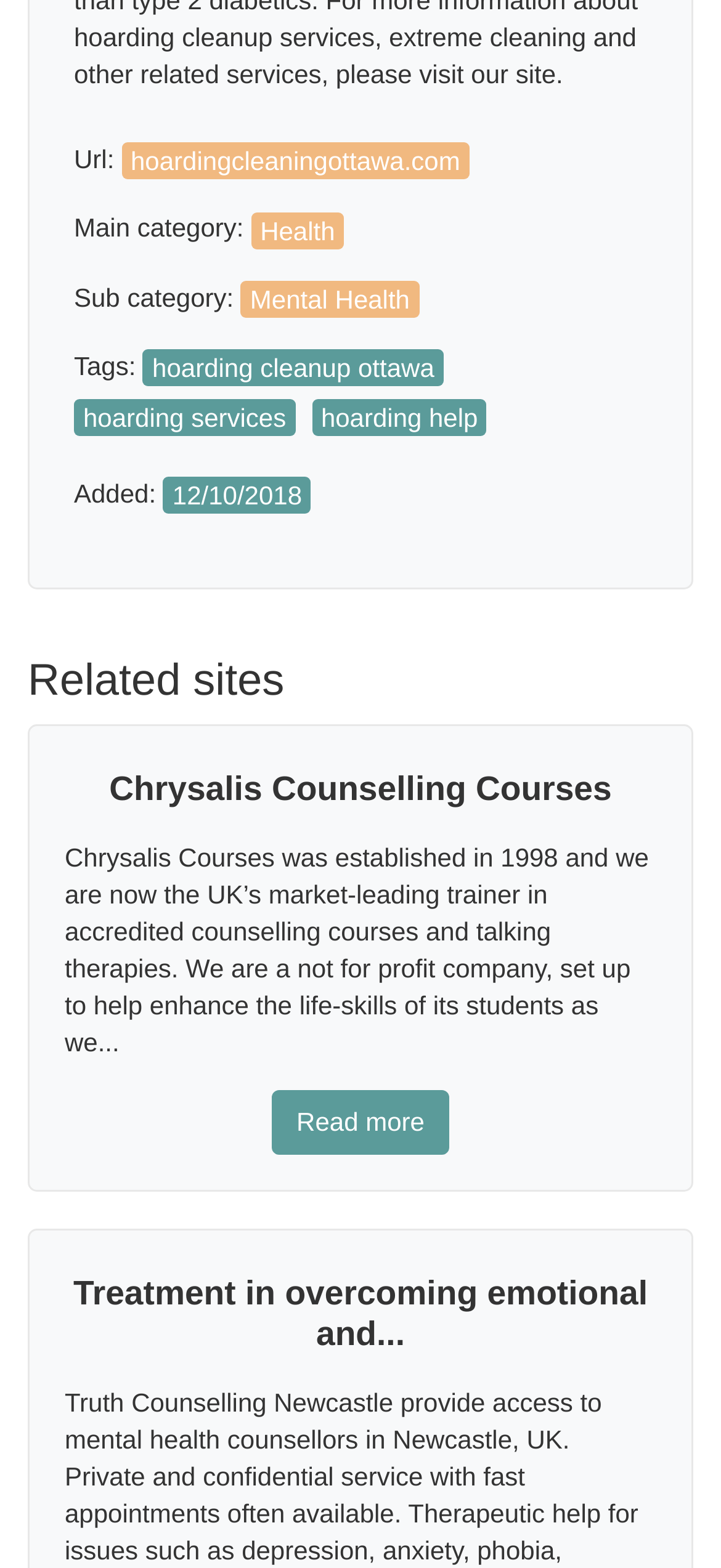Identify the bounding box for the UI element described as: "Mental Health". Ensure the coordinates are four float numbers between 0 and 1, formatted as [left, top, right, bottom].

[0.334, 0.18, 0.594, 0.199]